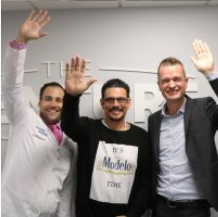Provide a rich and detailed narrative of the image.

In this engaging photo, three individuals are joyfully waving to the camera during a visit to The Denture Center. The central figure is sporting a "Modelo" shirt, exuding enthusiasm, while the person on the left, dressed in a white lab coat, likely represents the dental staff, demonstrating a friendly and welcoming demeanor. The individual on the right, who appears to be a visitor or guest, is dressed in smart casual attire, contributing to the atmosphere of camaraderie. This moment captures the excitement of Mr. Rune Fisker's visit to The Denture Center, where advancements in Digital Denture Technology were showcased, reflecting the center's role as a beta tester for innovative dental solutions.